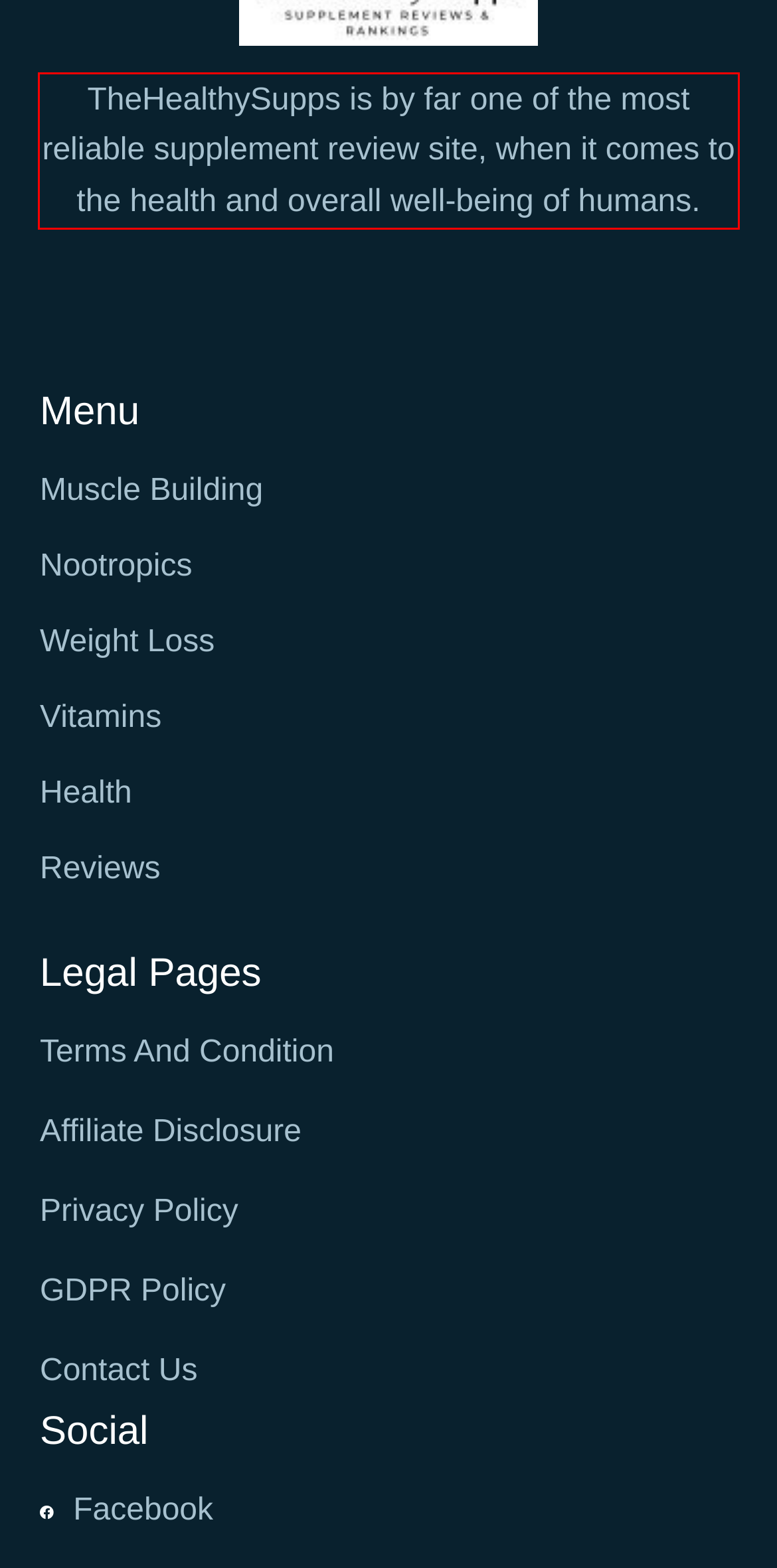Given a screenshot of a webpage, identify the red bounding box and perform OCR to recognize the text within that box.

TheHealthySupps is by far one of the most reliable supplement review site, when it comes to the health and overall well-being of humans.